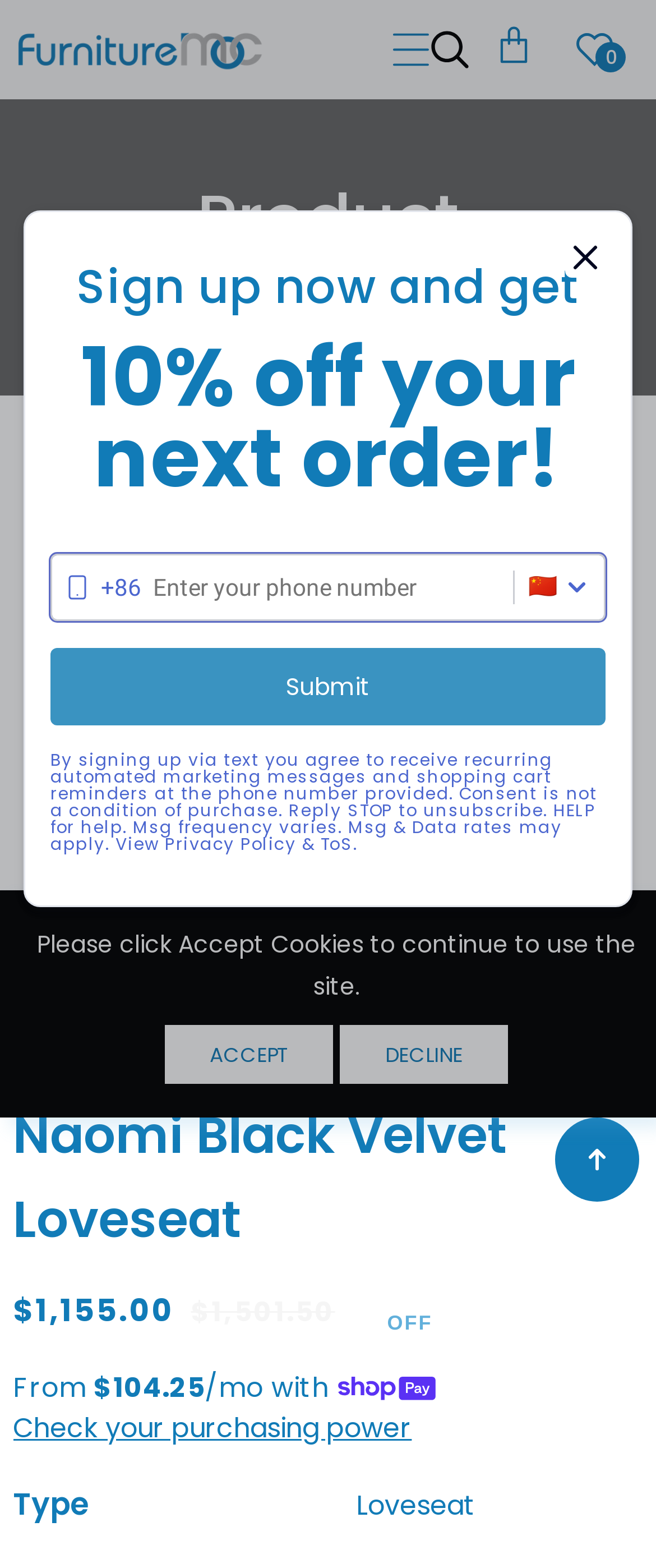What is the name of the product?
Refer to the screenshot and answer in one word or phrase.

Naomi Black Velvet Loveseat